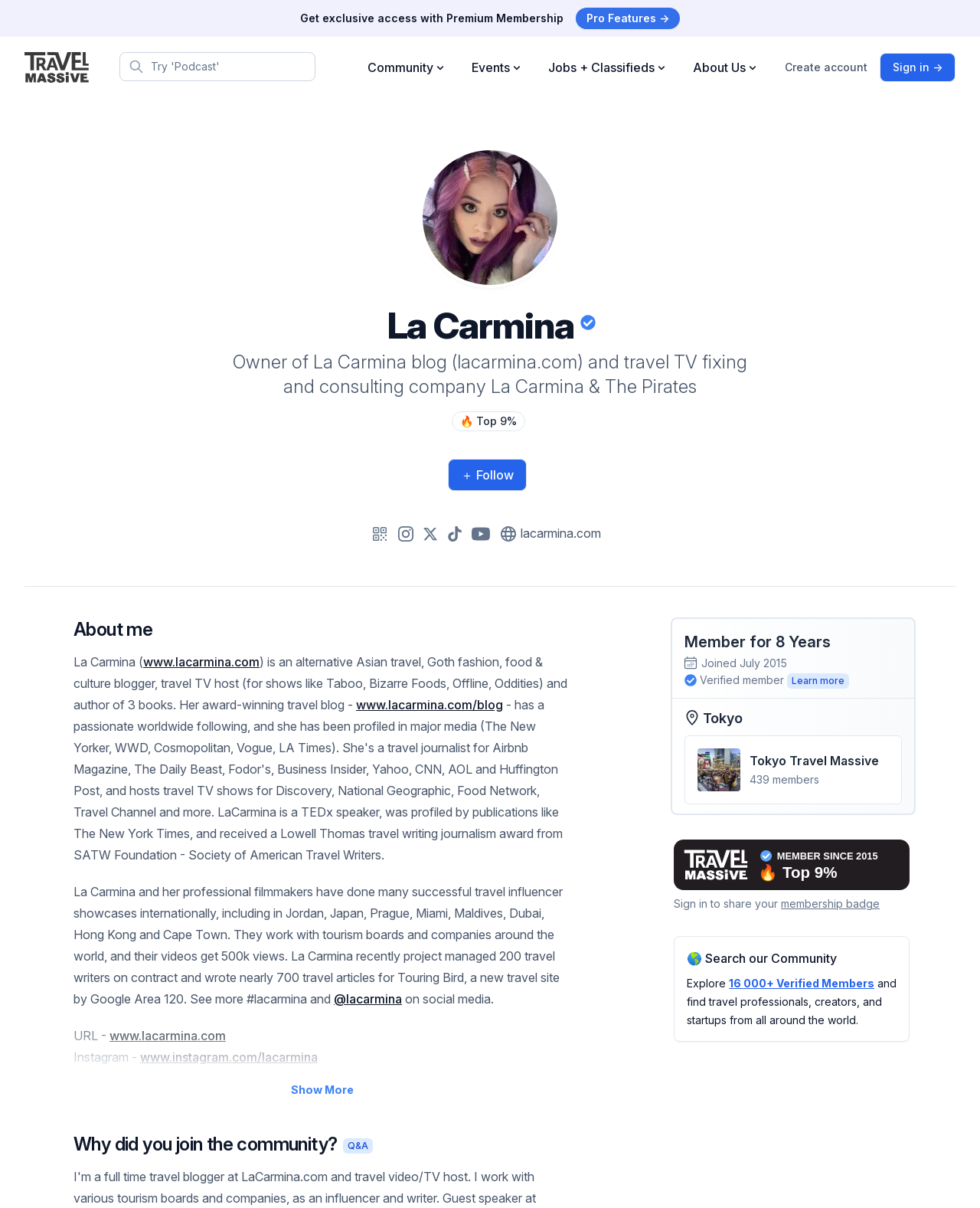Please locate the bounding box coordinates of the element that should be clicked to complete the given instruction: "Visit home page".

[0.025, 0.043, 0.09, 0.068]